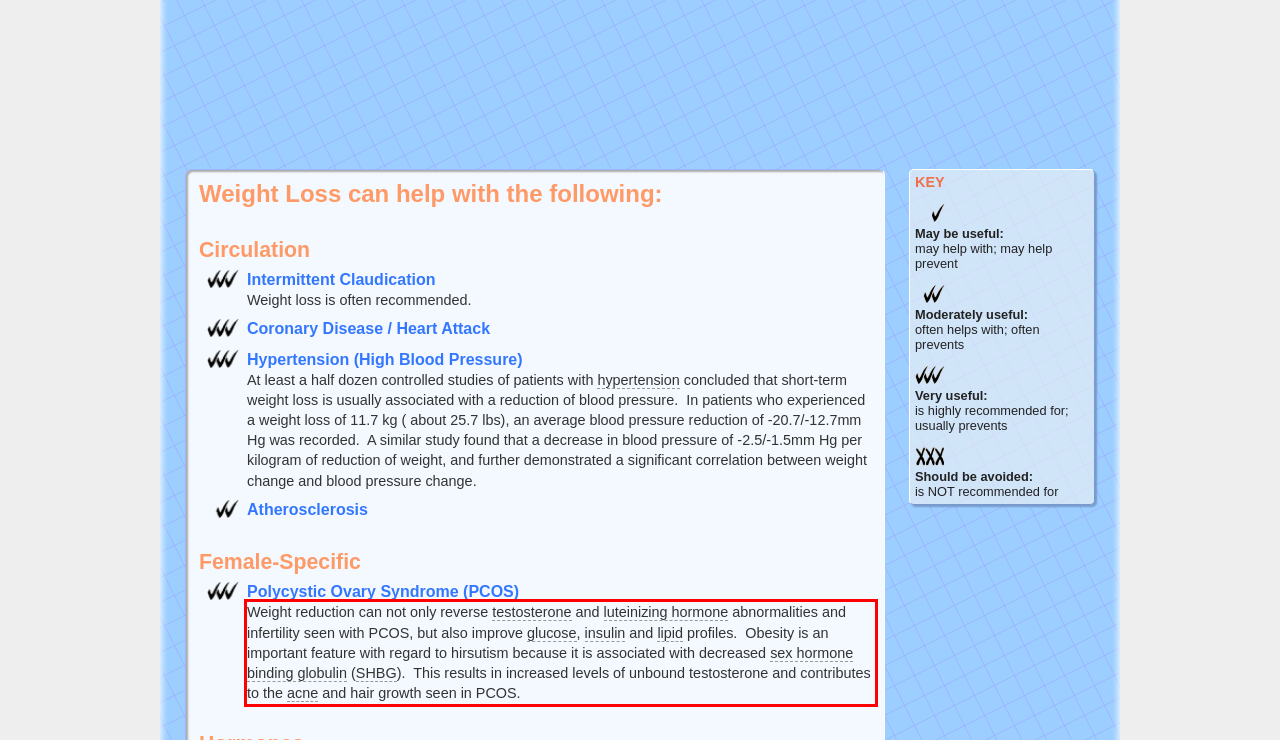Please examine the screenshot of the webpage and read the text present within the red rectangle bounding box.

Weight reduction can not only reverse testosterone and luteinizing hormone abnormalities and infertility seen with PCOS, but also improve glucose, insulin and lipid profiles. Obesity is an important feature with regard to hirsutism because it is associated with decreased sex hormone binding globulin (SHBG). This results in increased levels of unbound testosterone and contributes to the acne and hair growth seen in PCOS.